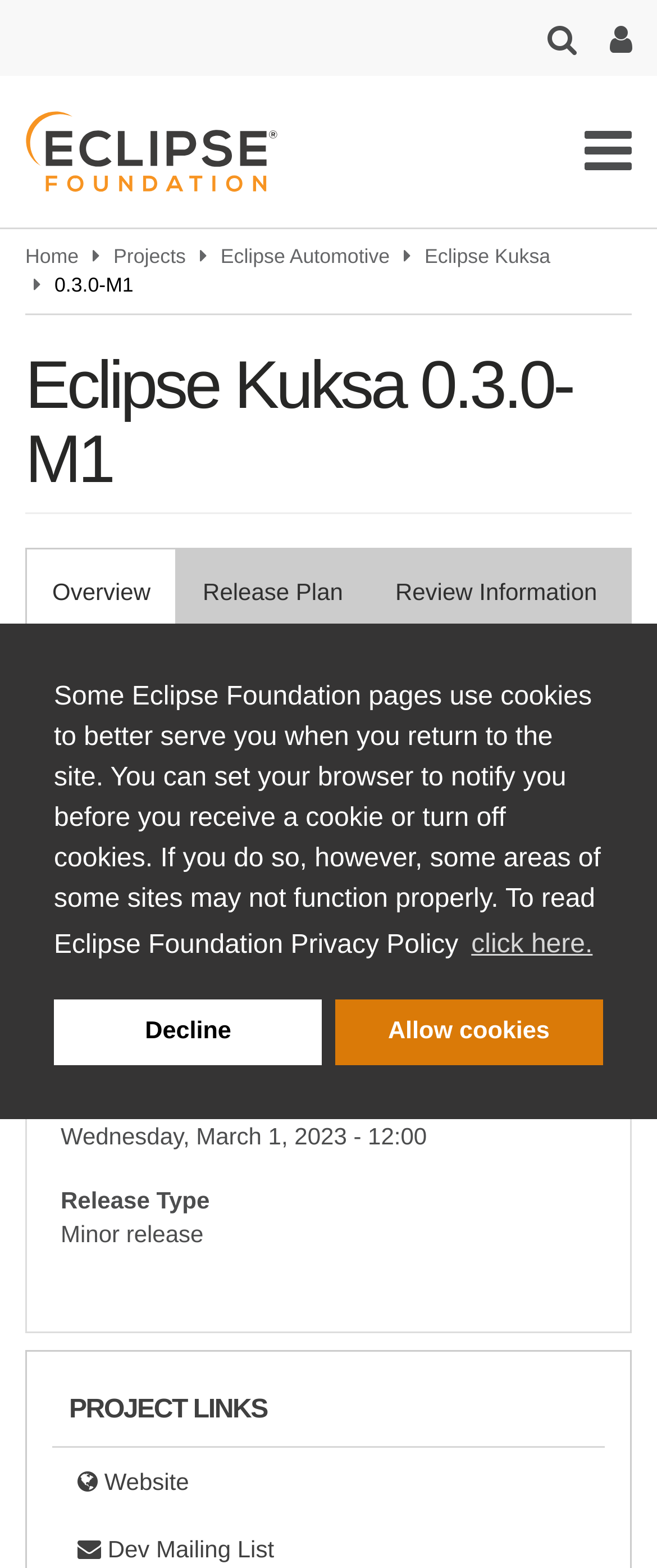Provide a thorough description of the webpage's content and layout.

The webpage is about the Eclipse KUKSA project, specifically the 0.3.0-M1 release. At the top, there is a cookie consent dialog with a message about the use of cookies on the site, along with buttons to learn more, deny, or allow cookies. Below this, there is a link to skip to the main content.

On the top-left corner, there is a button with an icon, followed by a button with a search icon, and another button with a bell icon. Next to these buttons, there is a link to the Eclipse Foundation, accompanied by an image of the foundation's logo.

The main content area is divided into sections. The first section has a heading that reads "Eclipse Kuksa 0.3.0-M1" and a navigation menu with tabs labeled "Overview", "Release Plan", and "Review Information". The "Overview" tab is currently active.

Below the navigation menu, there is an article that describes the 0.3.0 release of the Eclipse KUKSA project. The text explains that the project is restructuring its repositories and components, and that the 0.3.0 release has retired certain repositories and shifted focus to the kuksa.val repository with the new KUKSA databroker component and python client library.

Further down, there are sections labeled "Release Date" and "Release Type", which display the release date as Wednesday, March 1, 2023, and the release type as a minor release.

At the bottom of the page, there is a heading that reads "PROJECT LINKS" and a link to the project's website.